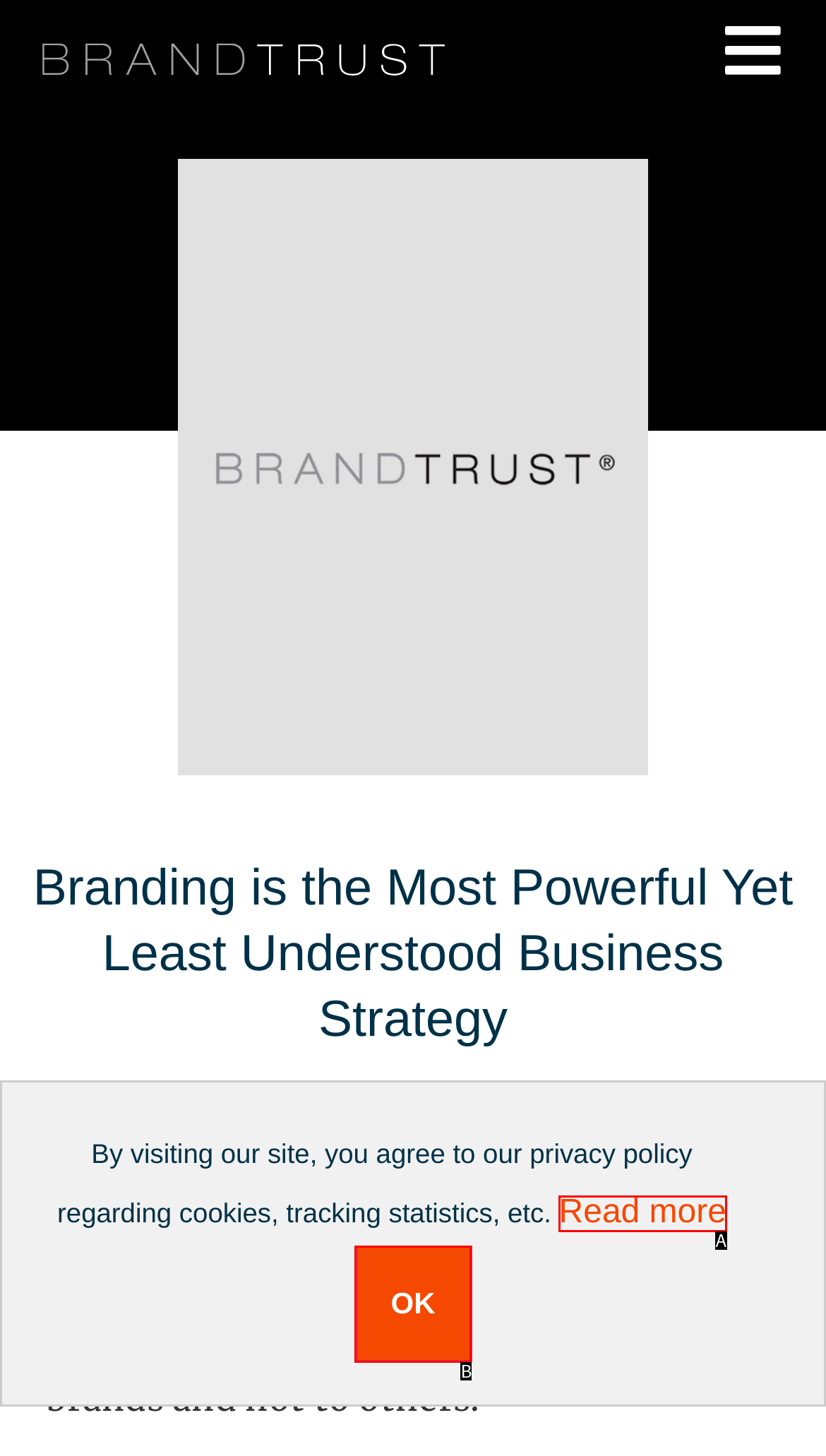Looking at the description: Read more, identify which option is the best match and respond directly with the letter of that option.

A